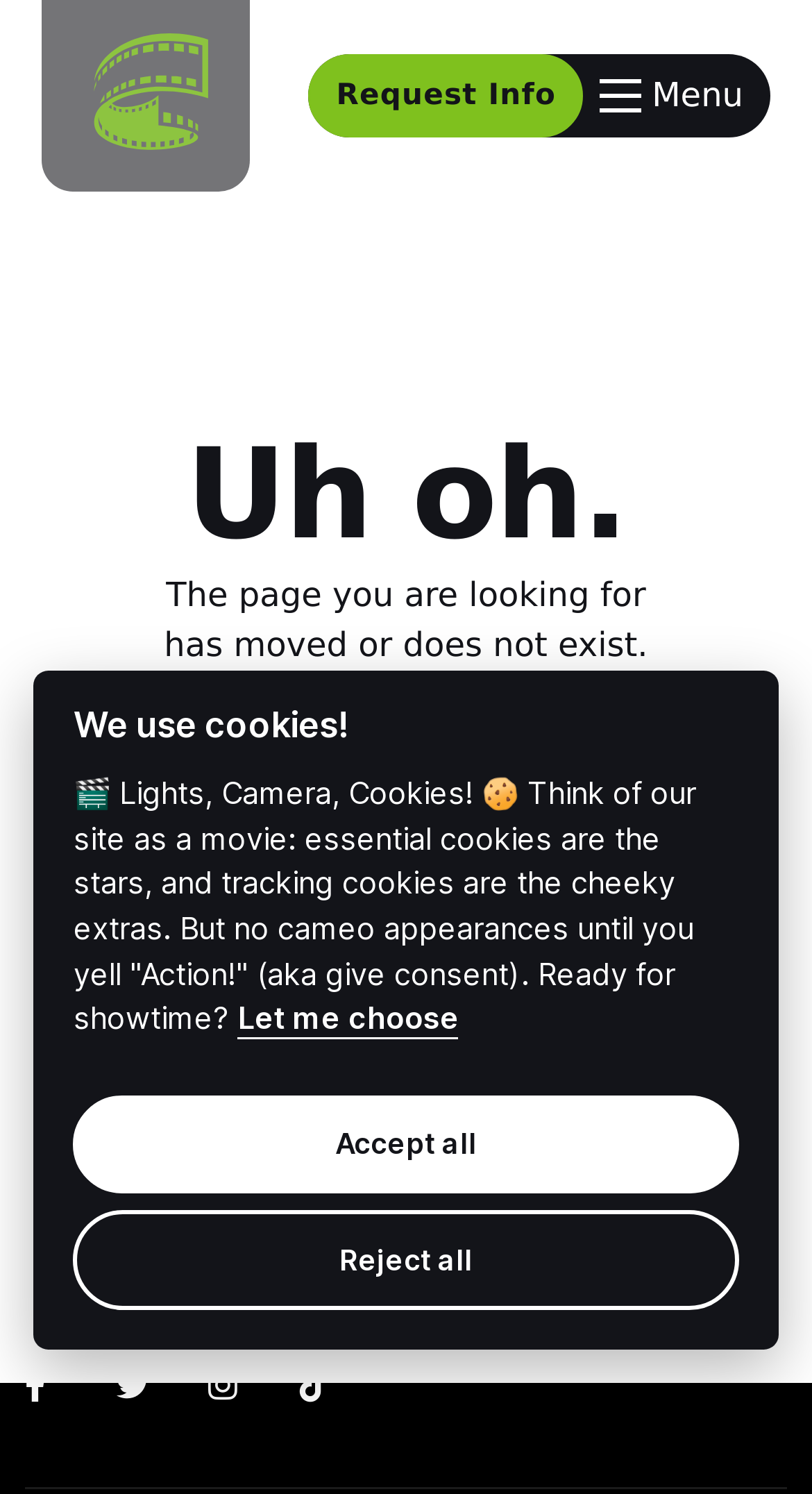What are the social media platforms that the organization is on?
Provide a comprehensive and detailed answer to the question.

The social media platforms that the organization is on can be found at the bottom of the webpage, under the 'Follow us' section, which displays the icons of the four social media platforms.